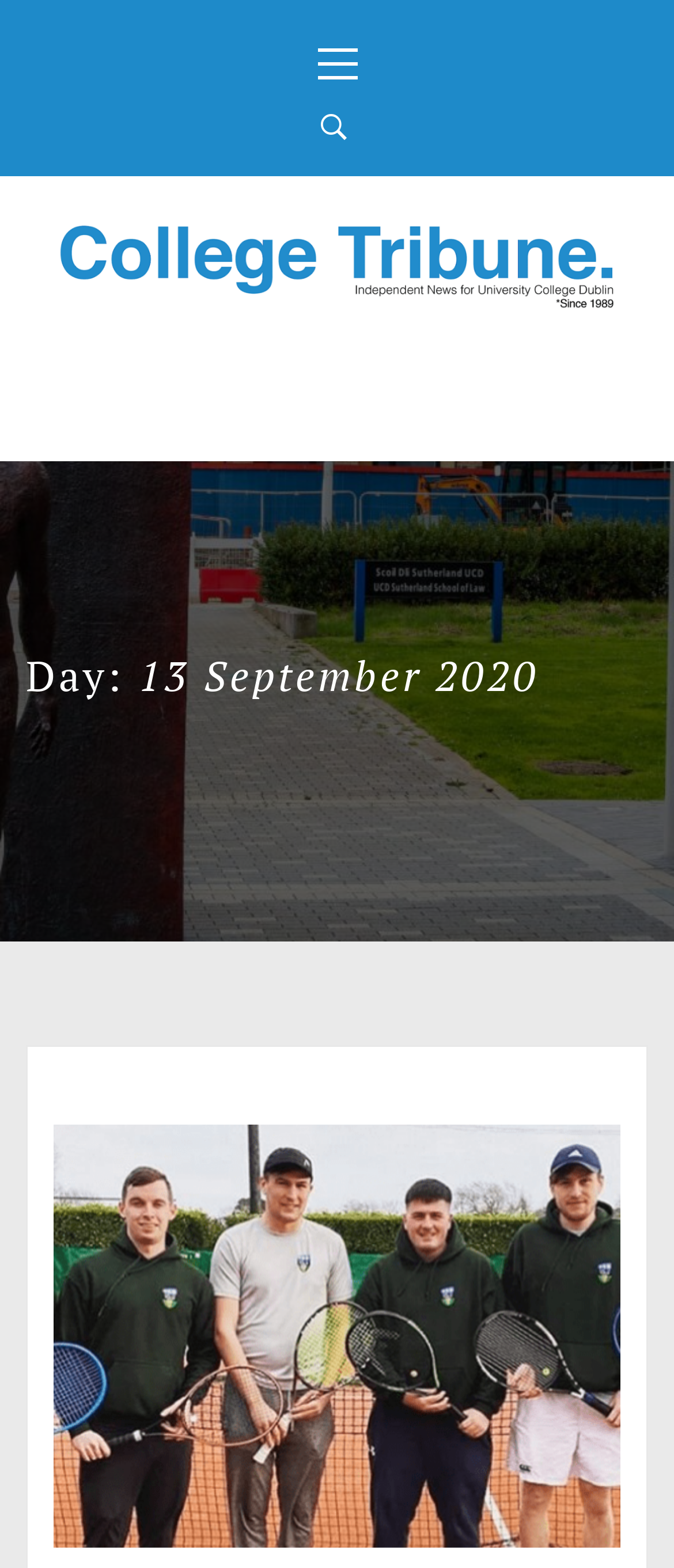What is the tagline of the College Tribune?
Using the image, respond with a single word or phrase.

INDEPENDENT UCD NEWS